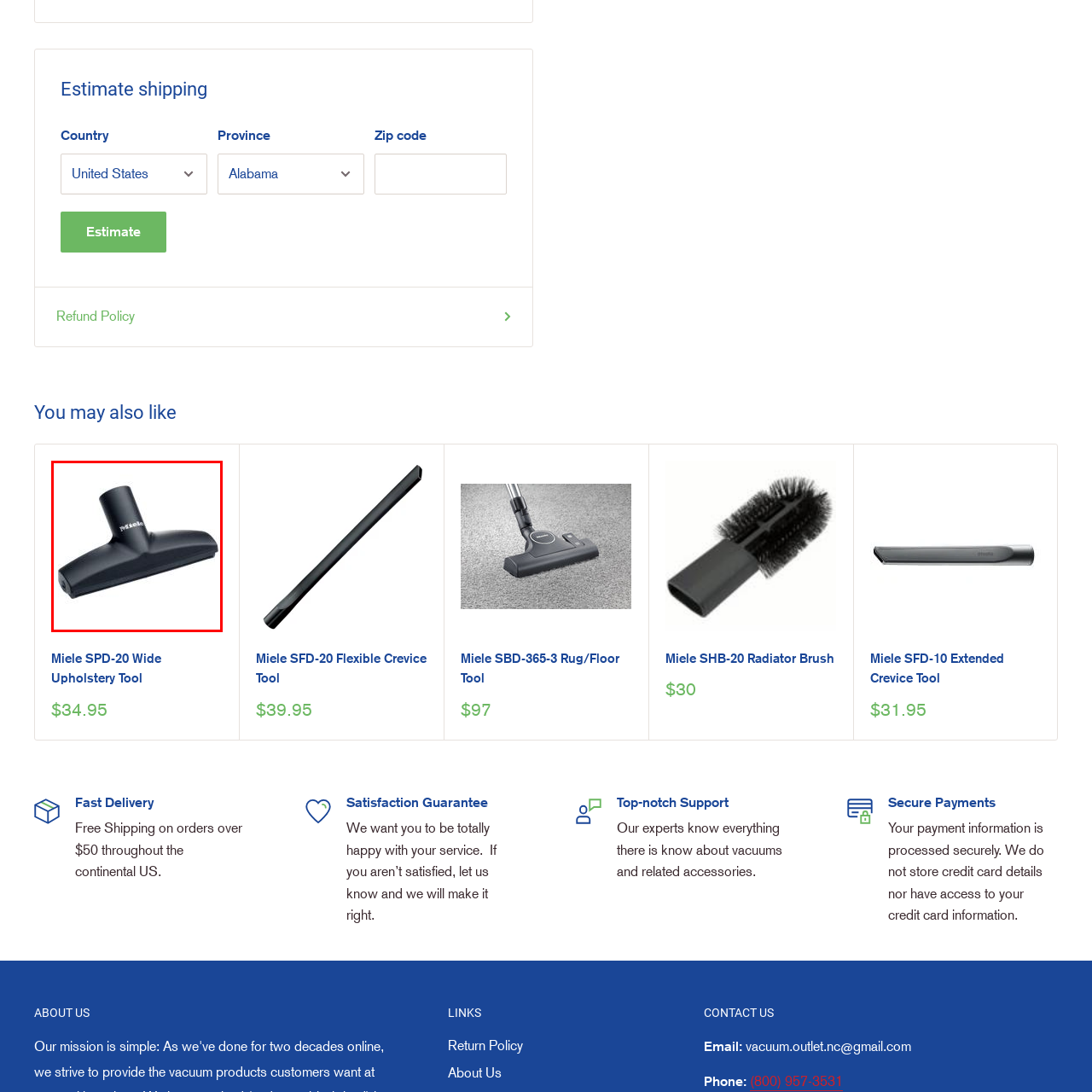What is the price of the tool?
Please analyze the image within the red bounding box and respond with a detailed answer to the question.

The caption explicitly states that the tool is 'currently available for sale at $34.95', which indicates that the price of the tool is $34.95.